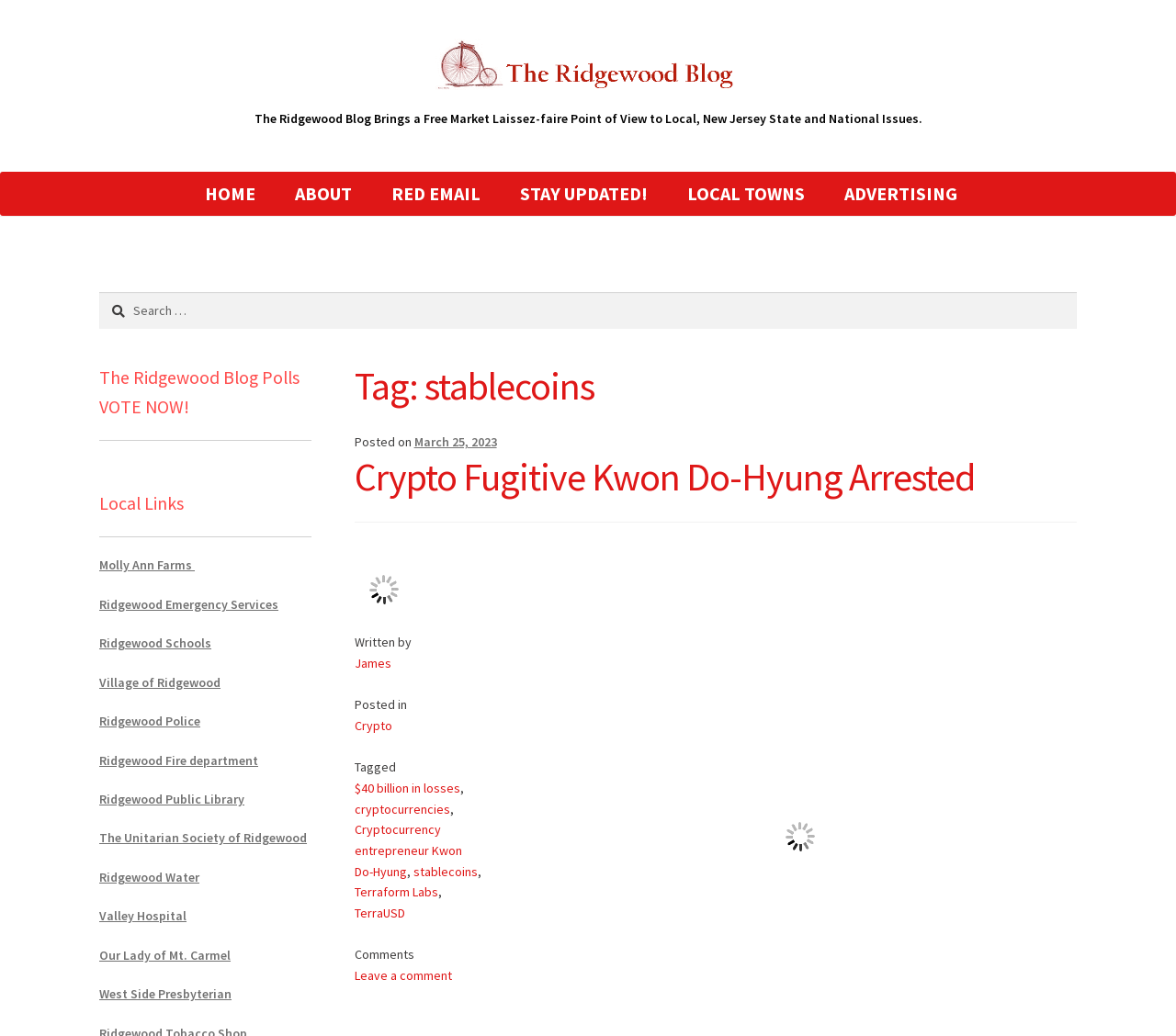Please identify the bounding box coordinates of the clickable area that will fulfill the following instruction: "Search for something". The coordinates should be in the format of four float numbers between 0 and 1, i.e., [left, top, right, bottom].

[0.084, 0.282, 0.916, 0.317]